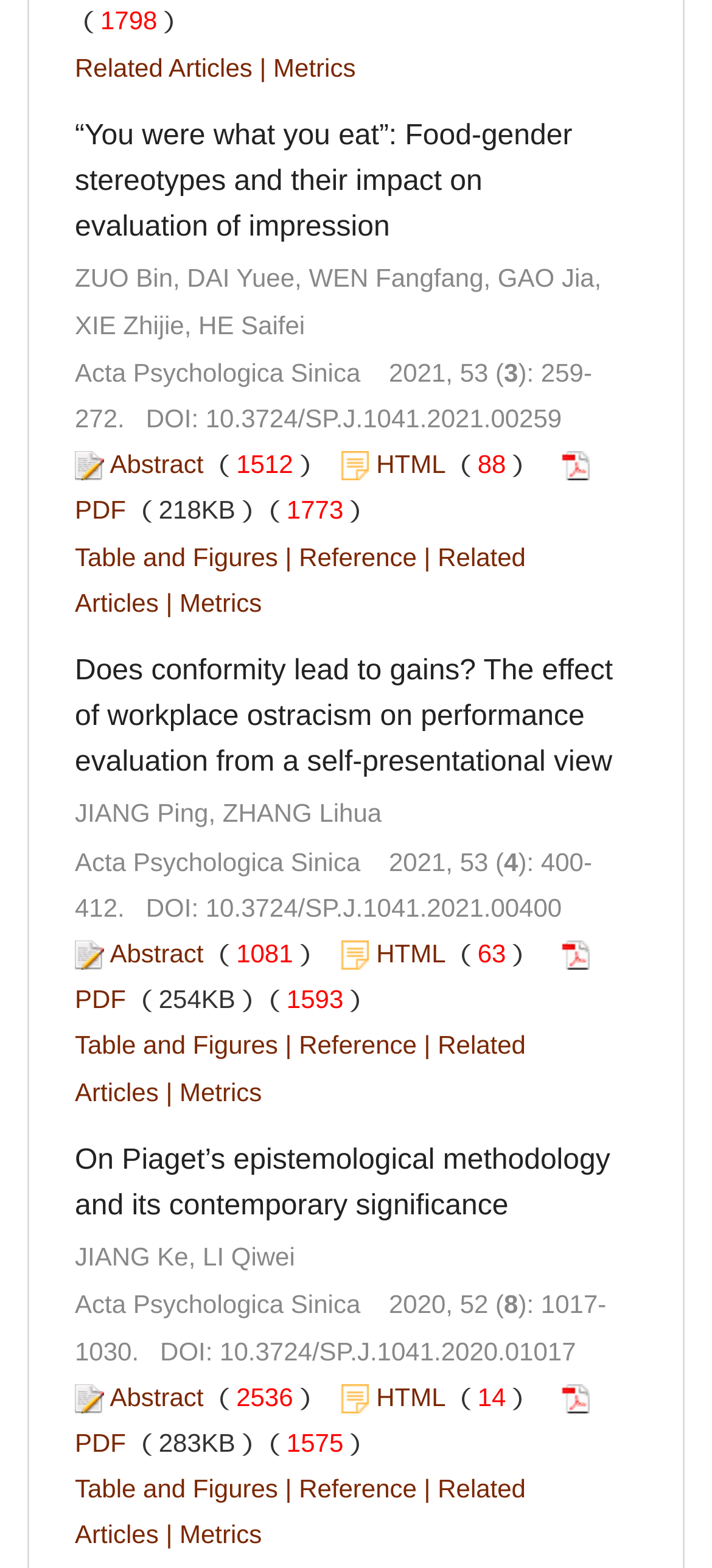Identify the bounding box coordinates of the region I need to click to complete this instruction: "View the related articles of the article 'Does conformity lead to gains? The effect of workplace ostracism on performance evaluation from a self-presentational view'".

[0.105, 0.657, 0.738, 0.705]